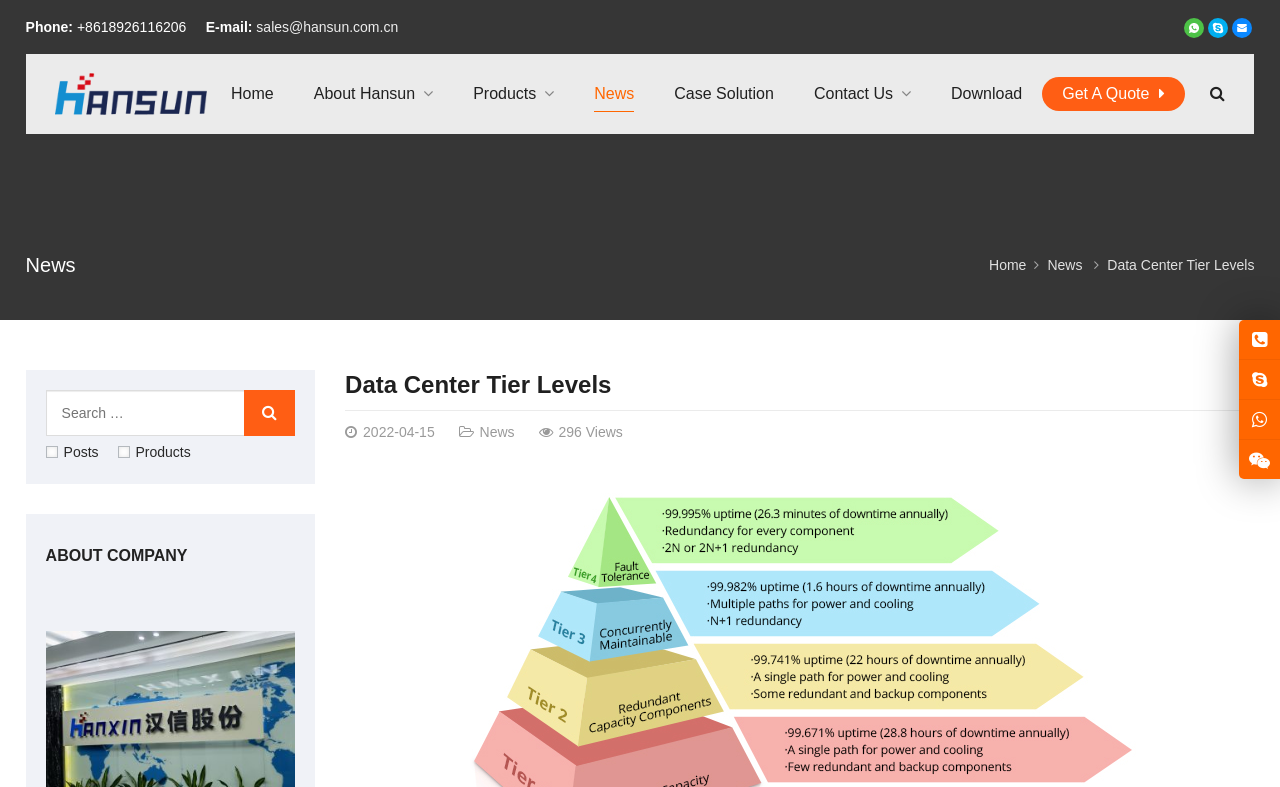Please locate and retrieve the main header text of the webpage.

Data Center Tier Levels